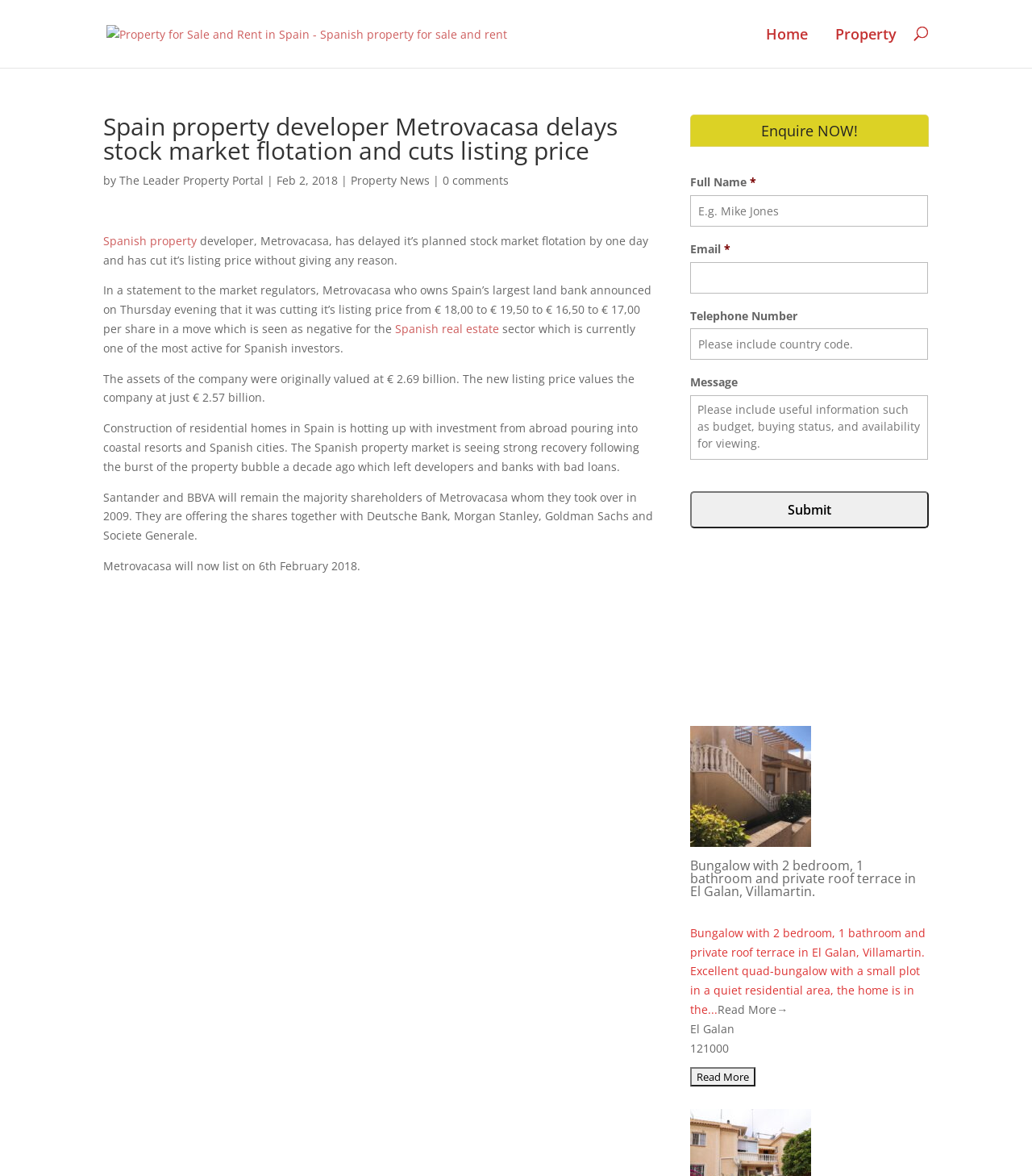What is the new listing price range of Metrovacasa's shares?
Please provide a comprehensive and detailed answer to the question.

According to the article, Metrovacasa has cut its listing price from € 18,00 to € 19,50 to € 16,50 to € 17,00 per share.